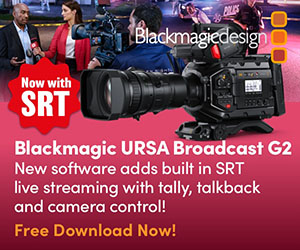What is the purpose of the professionals in the broadcast setting?
Using the image, answer in one word or phrase.

Emphasizing equipment's relevance